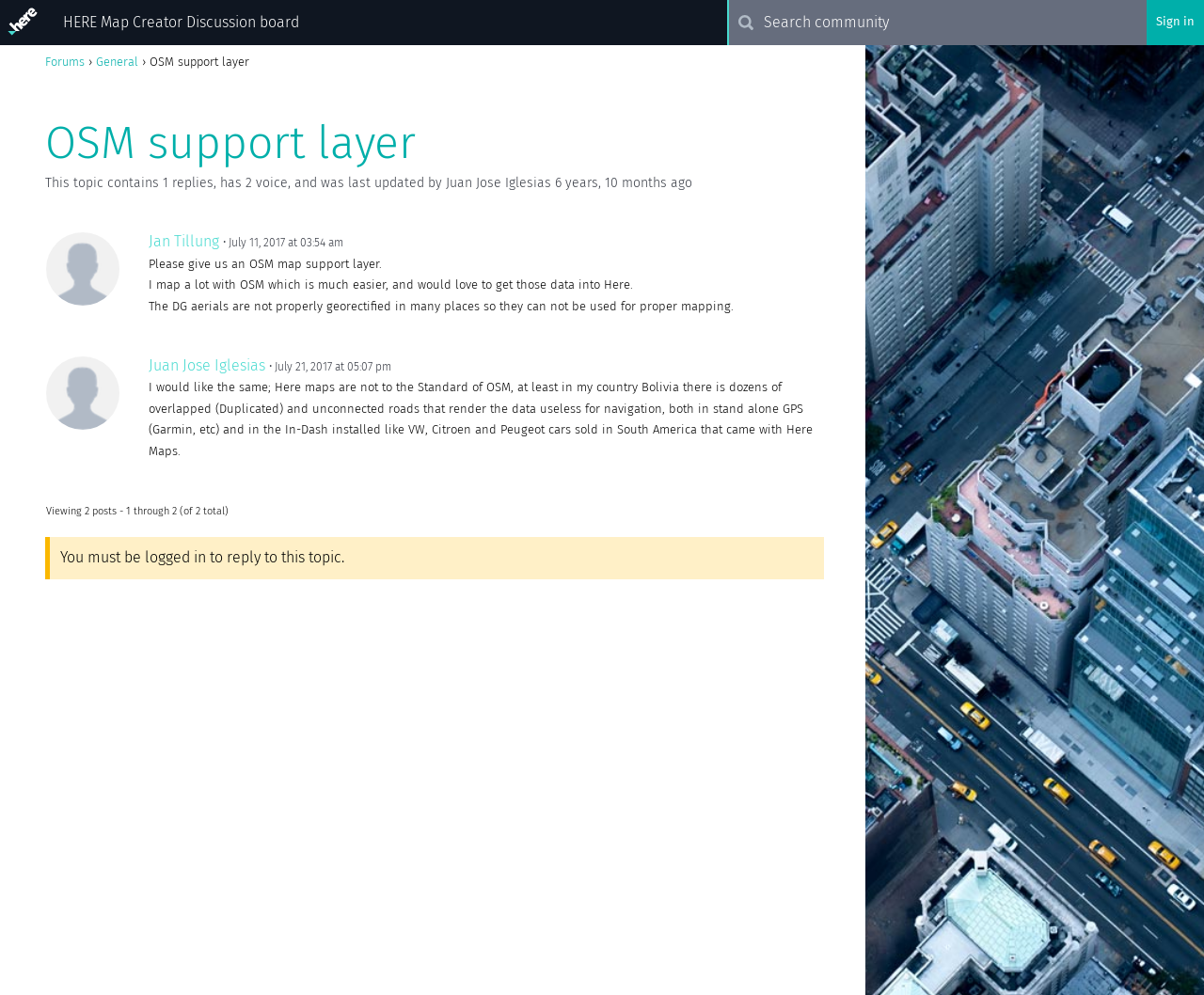Provide an in-depth caption for the webpage.

The webpage is a discussion board for HERE Map Creator, specifically focused on OSM support layer. At the top, there is a heading that reads "HERE Map Creator Discussion board" with a link to the same title. Below this heading, there is a search bar with a placeholder text "Search community" that spans almost the entire width of the page.

On the top right corner, there is a link to "Sign in". To the left of the sign-in link, there are navigation links, including "Forums" and "General", with an arrow symbol (›) in between. Below these links, there is a title "OSM support layer" with a link to the same title.

The main content of the page is a discussion thread with two posts. The first post is from Jan Tillung, dated July 11, 2017, and it requests OSM map support layer. The post is followed by a response from Juan Jose Iglesias, dated July 21, 2017, who expresses similar sentiments and shares his experience with HERE maps in Bolivia.

Below the discussion thread, there is a message indicating that there are 2 posts in total, with a note that one must be logged in to reply to the topic. There are no images on the page.